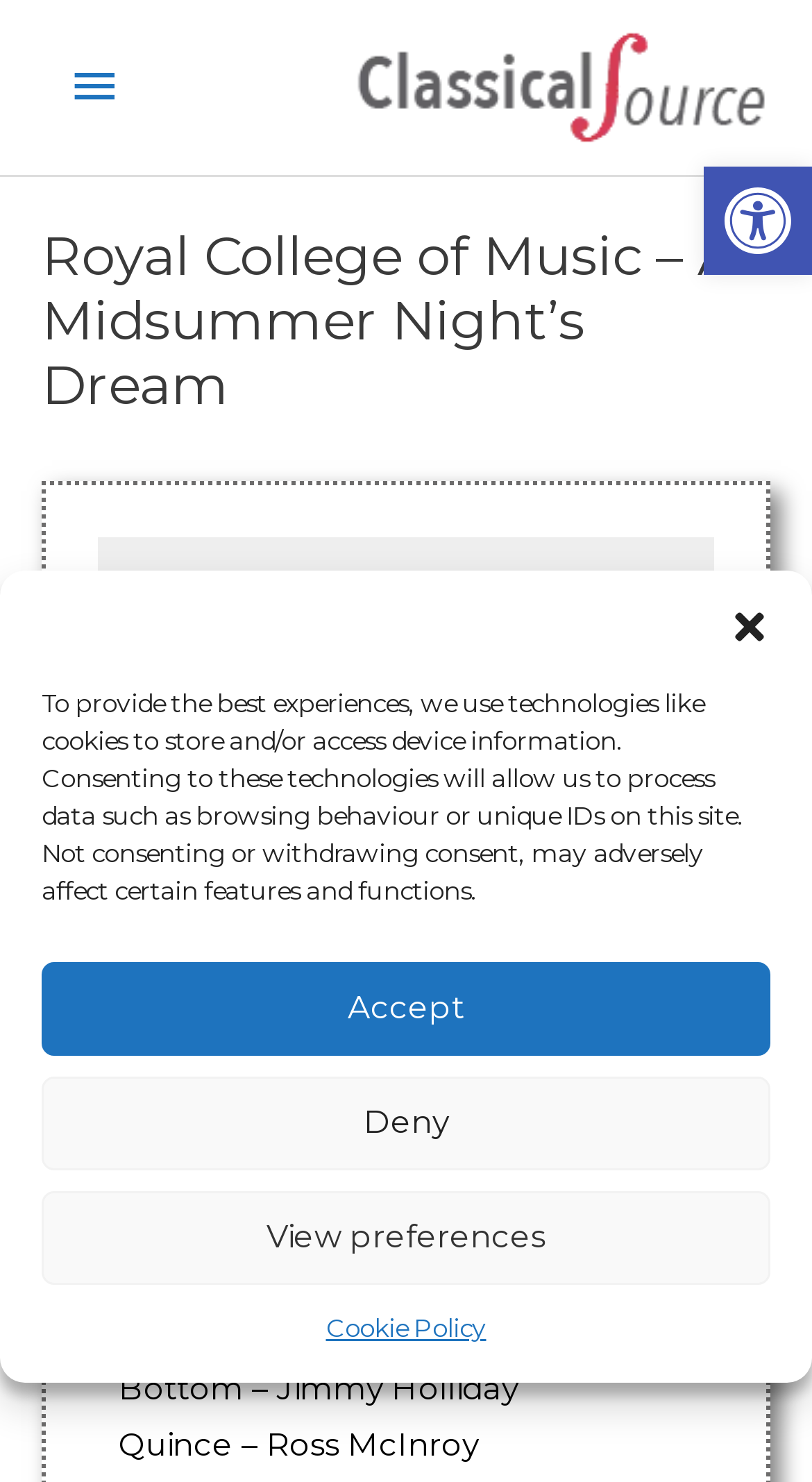Locate the heading on the webpage and return its text.

Royal College of Music – A Midsummer Night’s Dream